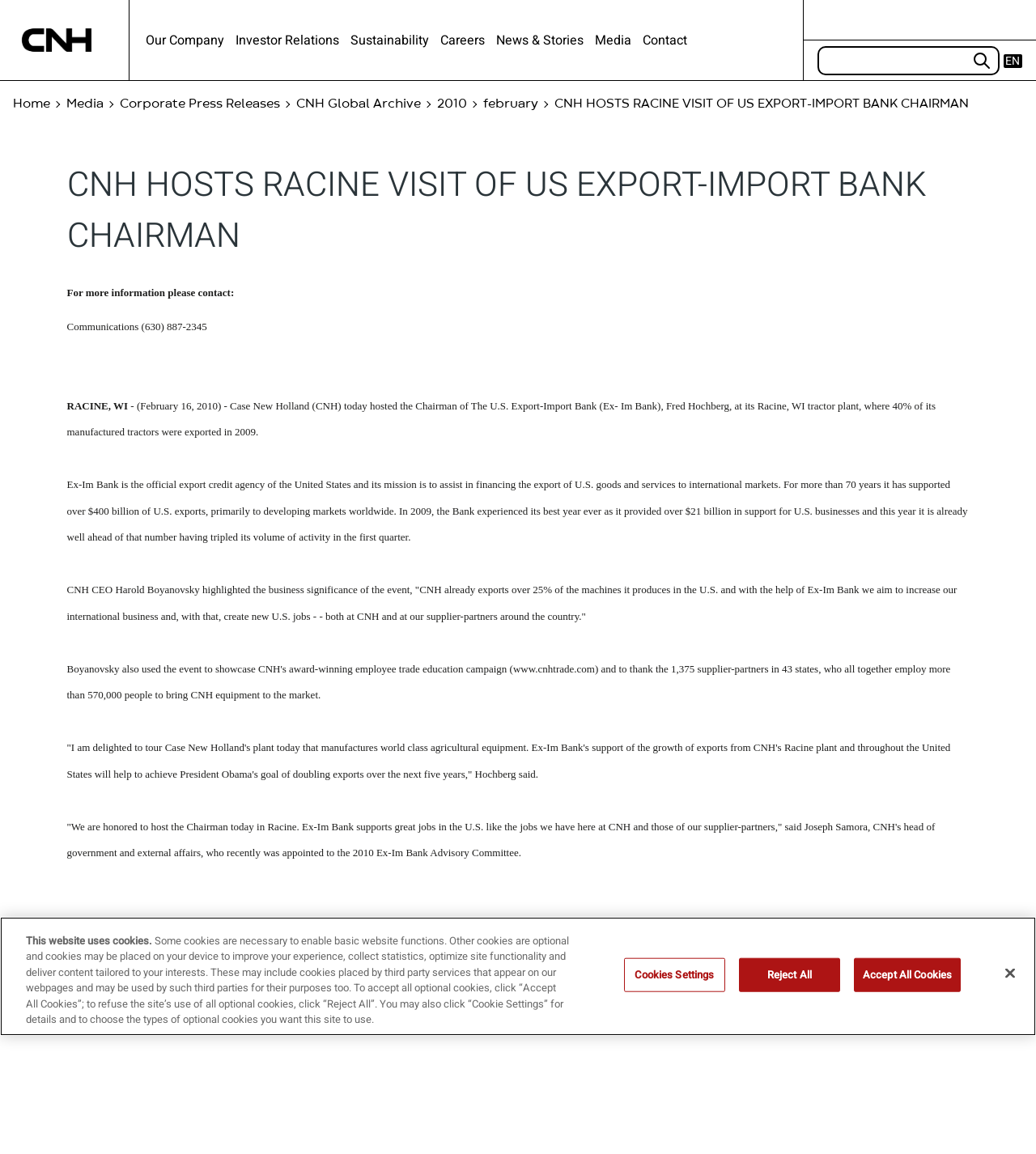What is the purpose of Ex-Im Bank?
Examine the image closely and answer the question with as much detail as possible.

The answer can be found in the main content of the webpage, where it is stated that 'Ex-Im Bank is the official export credit agency of the United States and its mission is to assist in financing the export of U.S. goods and services to international markets...'.